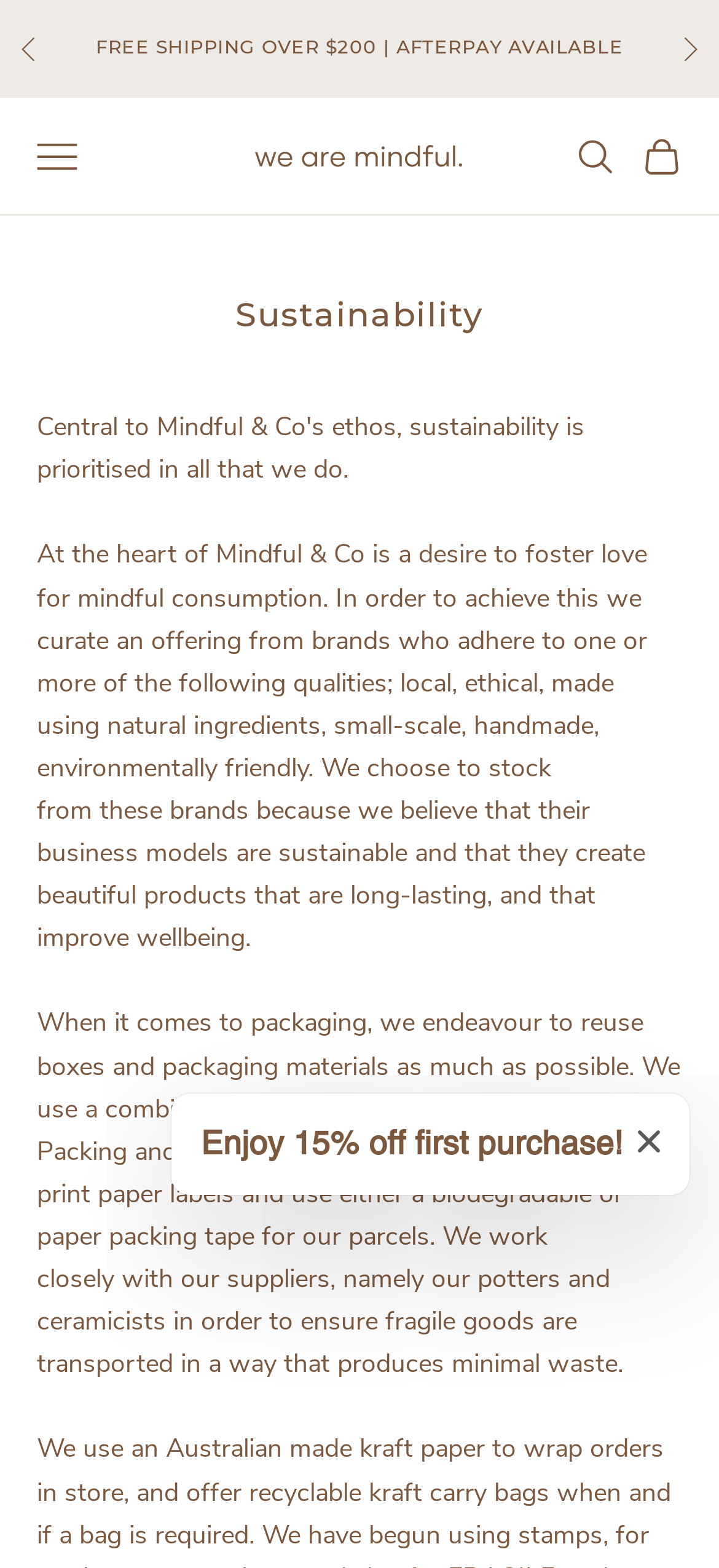What type of packaging materials does Mindful & Co use?
Using the visual information, answer the question in a single word or phrase.

Biodegradable satchels